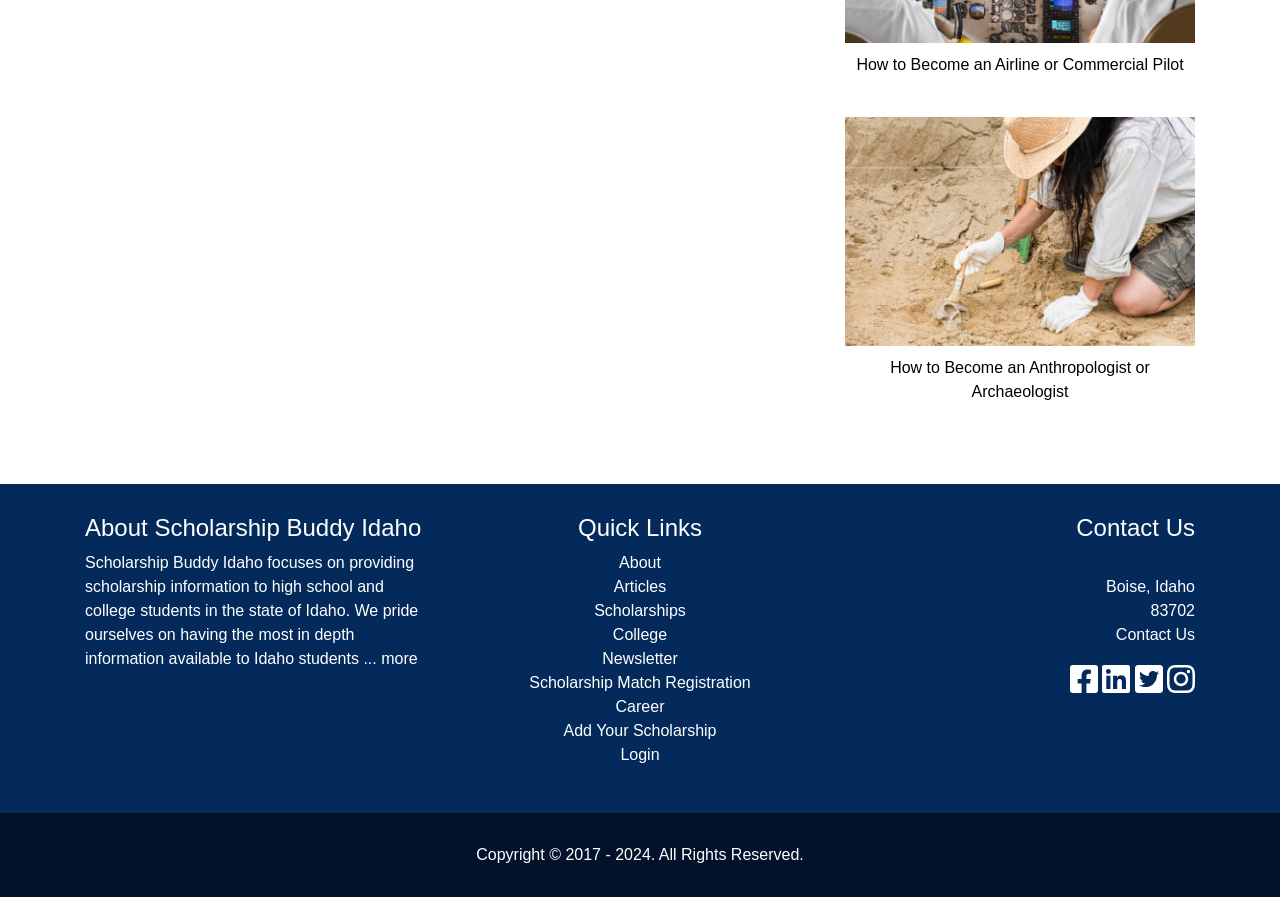Identify the bounding box for the given UI element using the description provided. Coordinates should be in the format (top-left x, top-left y, bottom-right x, bottom-right y) and must be between 0 and 1. Here is the description: Contact Us

[0.872, 0.698, 0.934, 0.717]